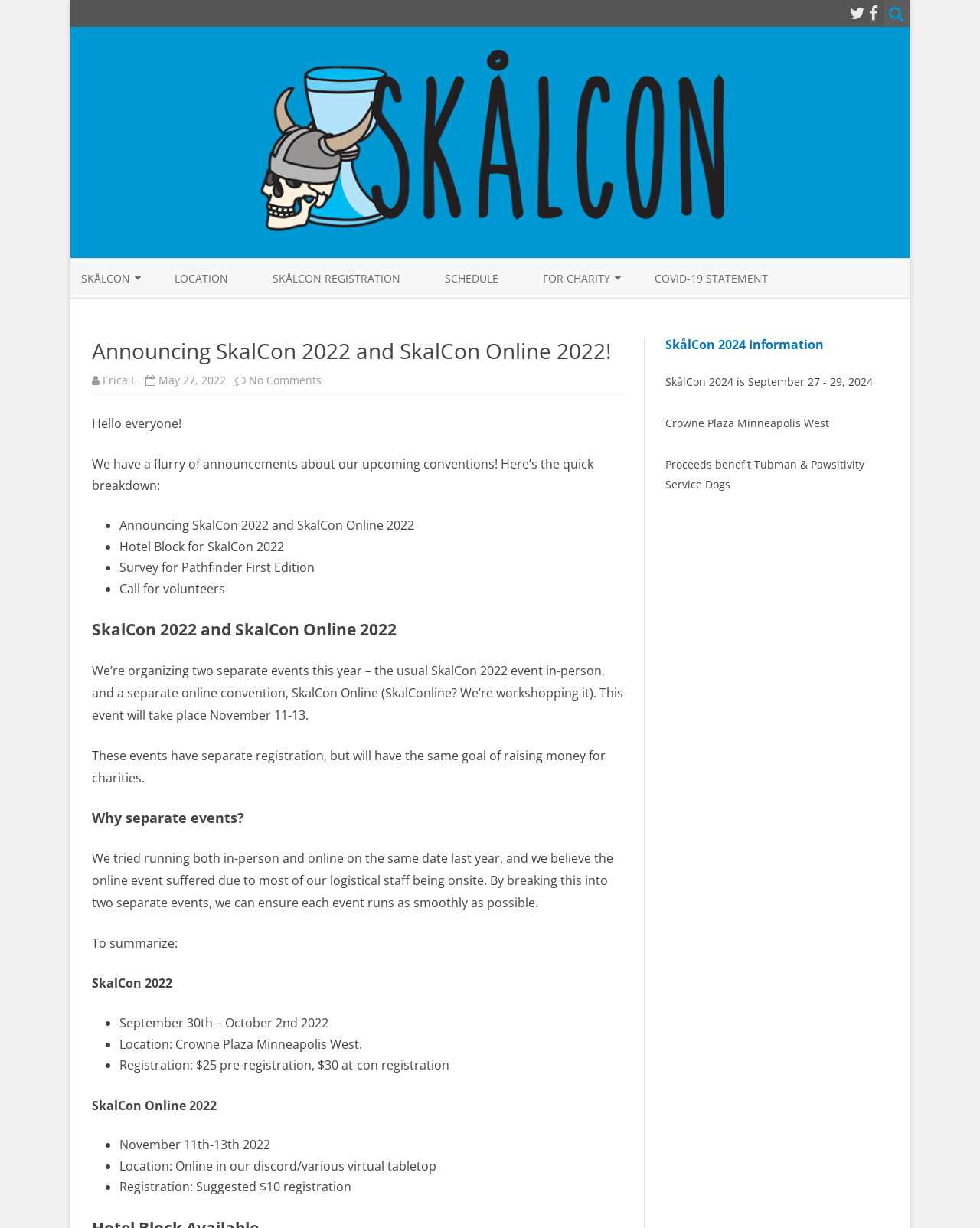Determine the bounding box for the UI element as described: "Pawsitivity Service Dogs". The coordinates should be represented as four float numbers between 0 and 1, formatted as [left, top, right, bottom].

[0.679, 0.372, 0.882, 0.4]